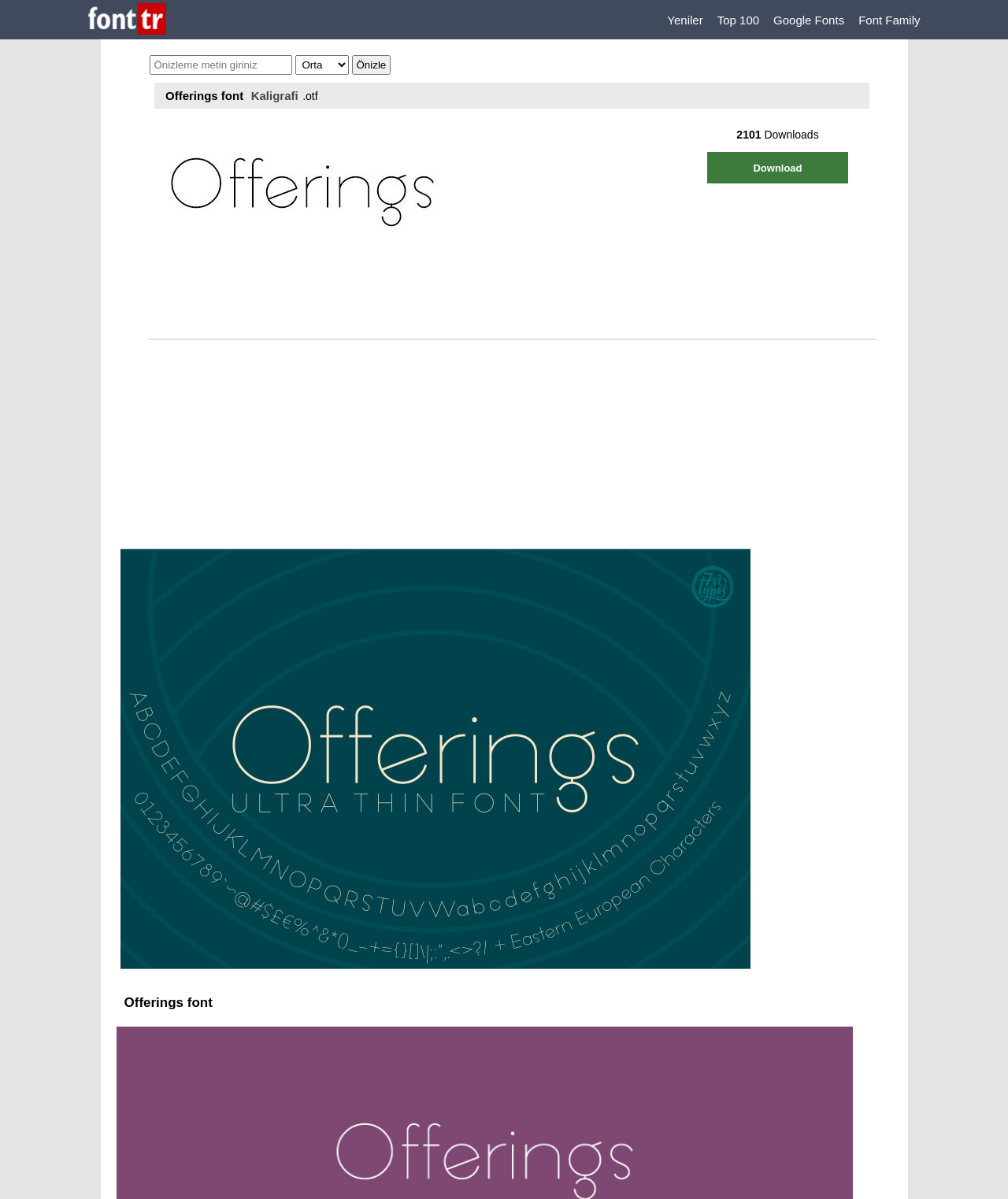Identify the bounding box coordinates of the element to click to follow this instruction: 'Download the font by clicking the Download button'. Ensure the coordinates are four float values between 0 and 1, provided as [left, top, right, bottom].

[0.702, 0.127, 0.841, 0.153]